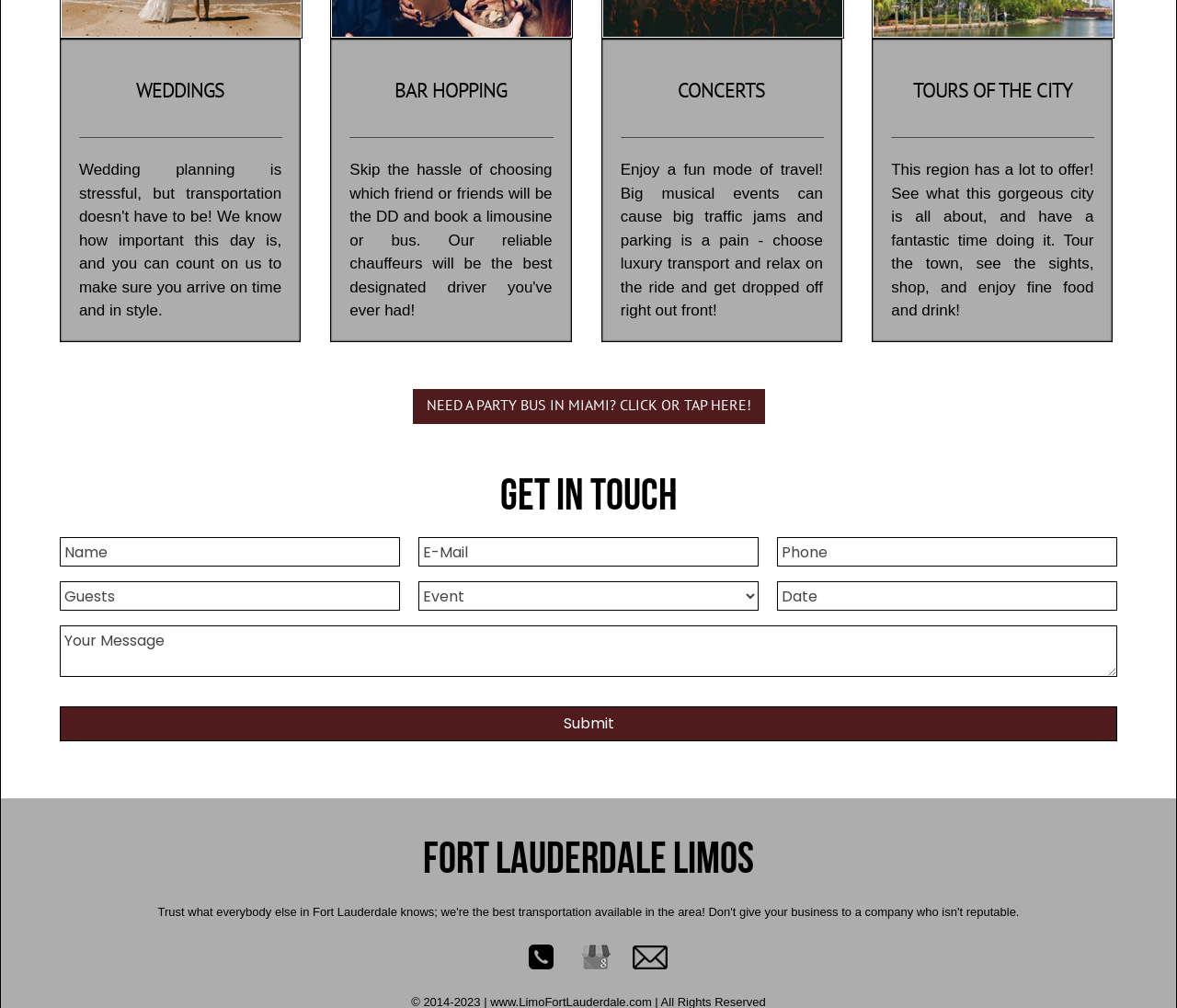Please identify the bounding box coordinates of the element that needs to be clicked to execute the following command: "Select a date". Provide the bounding box using four float numbers between 0 and 1, formatted as [left, top, right, bottom].

[0.051, 0.621, 0.949, 0.672]